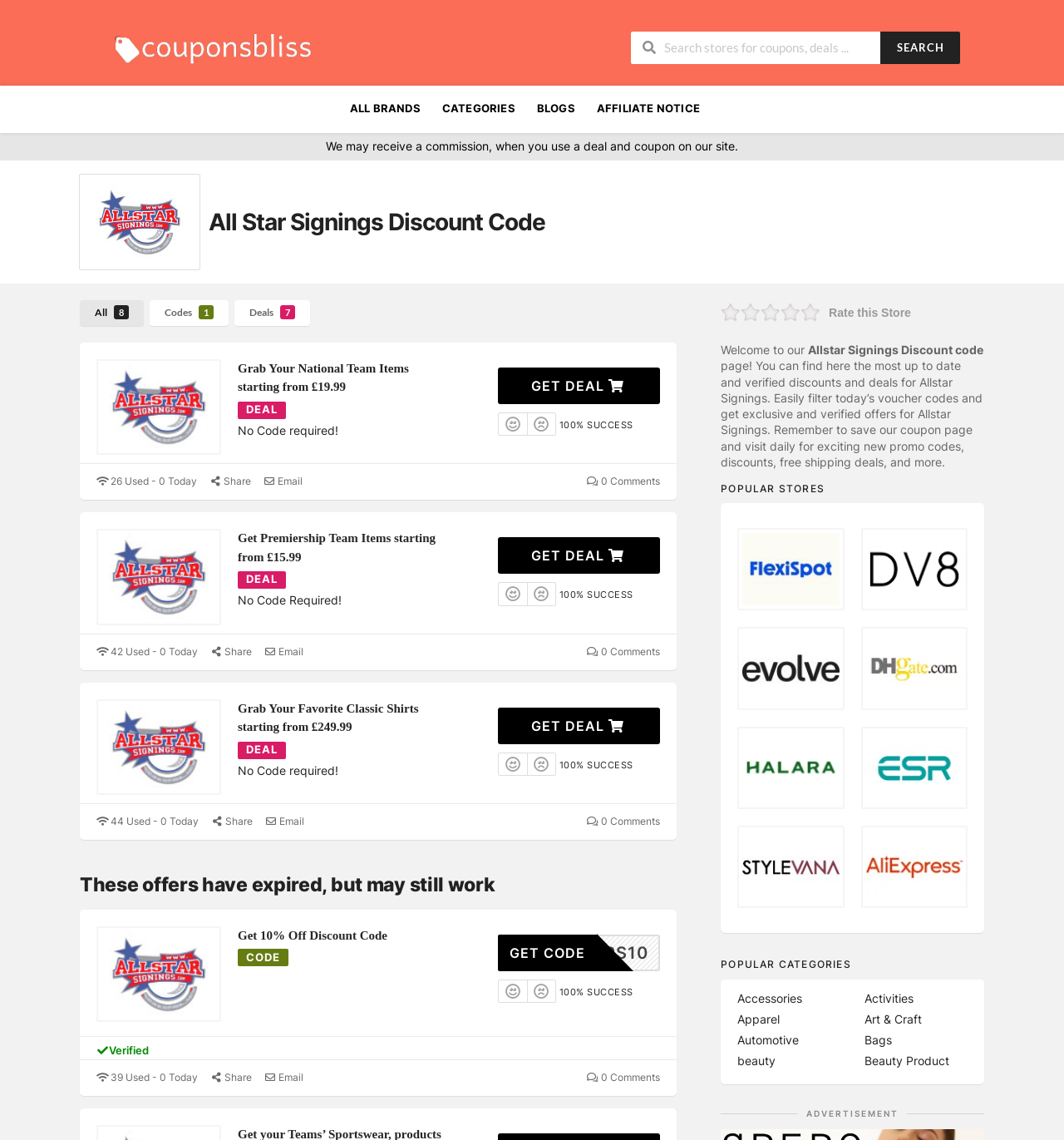Identify the bounding box coordinates of the clickable region necessary to fulfill the following instruction: "Learn more about DOCUMENTA 14". The bounding box coordinates should be four float numbers between 0 and 1, i.e., [left, top, right, bottom].

None